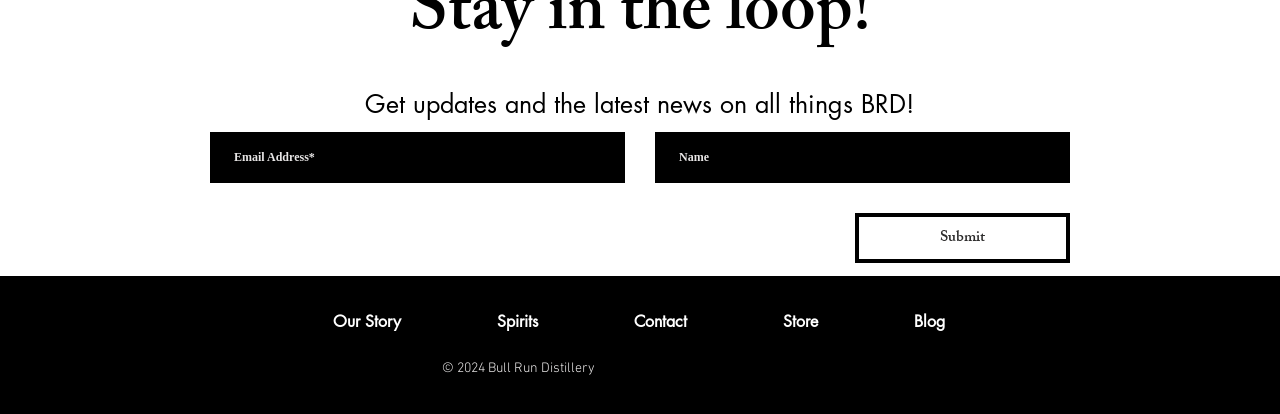Please find the bounding box coordinates of the element that must be clicked to perform the given instruction: "Read about Our Story". The coordinates should be four float numbers from 0 to 1, i.e., [left, top, right, bottom].

[0.223, 0.717, 0.351, 0.838]